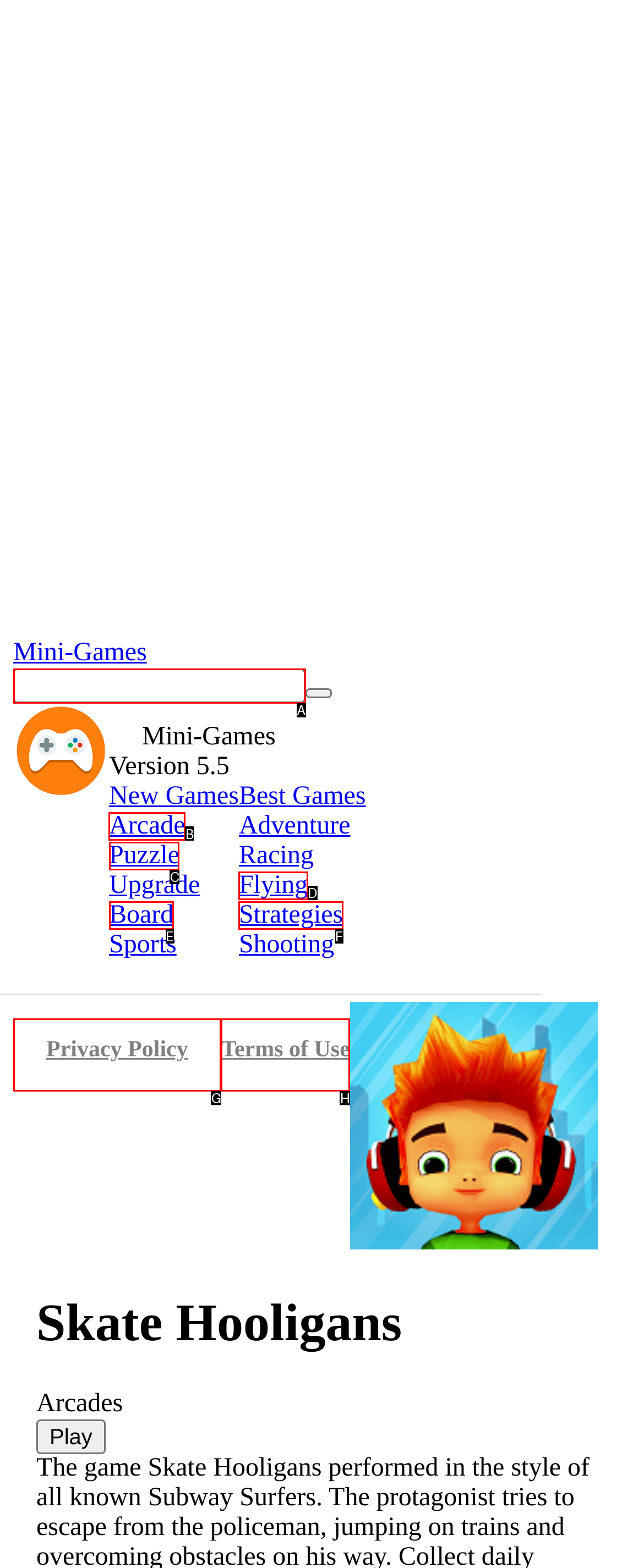Point out which UI element to click to complete this task: Leave a reply to the article
Answer with the letter corresponding to the right option from the available choices.

None